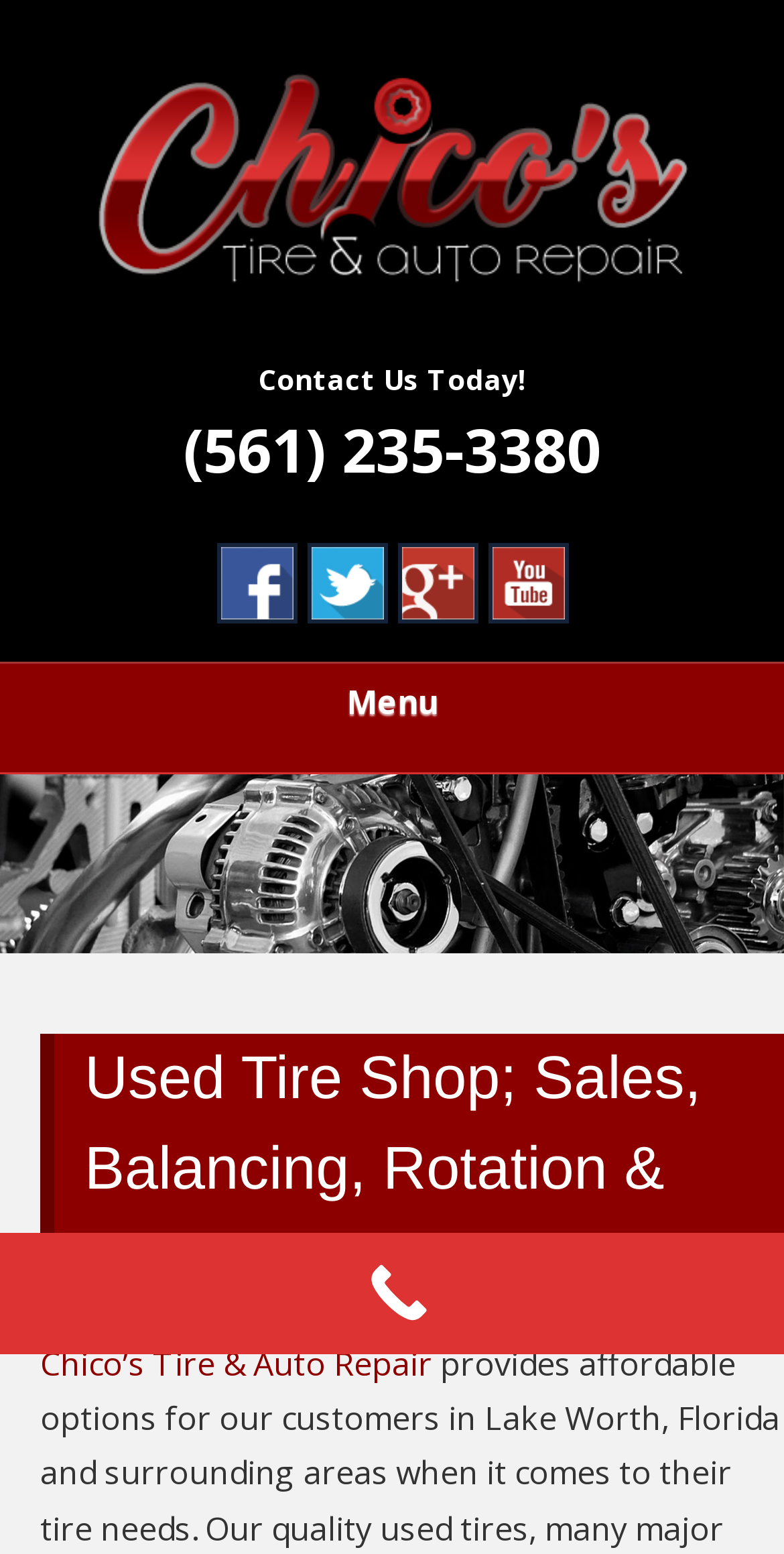Respond to the question below with a single word or phrase:
What is the phone number to contact the shop?

(561) 235-3380